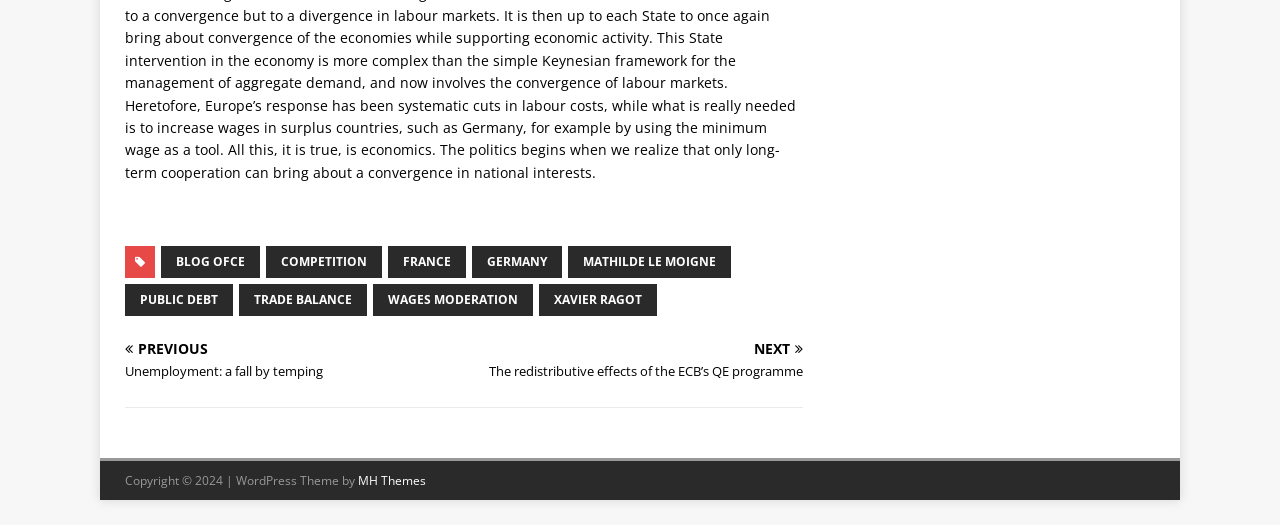What is the first link on the top navigation bar?
Look at the image and respond with a one-word or short-phrase answer.

BLOG OFCE